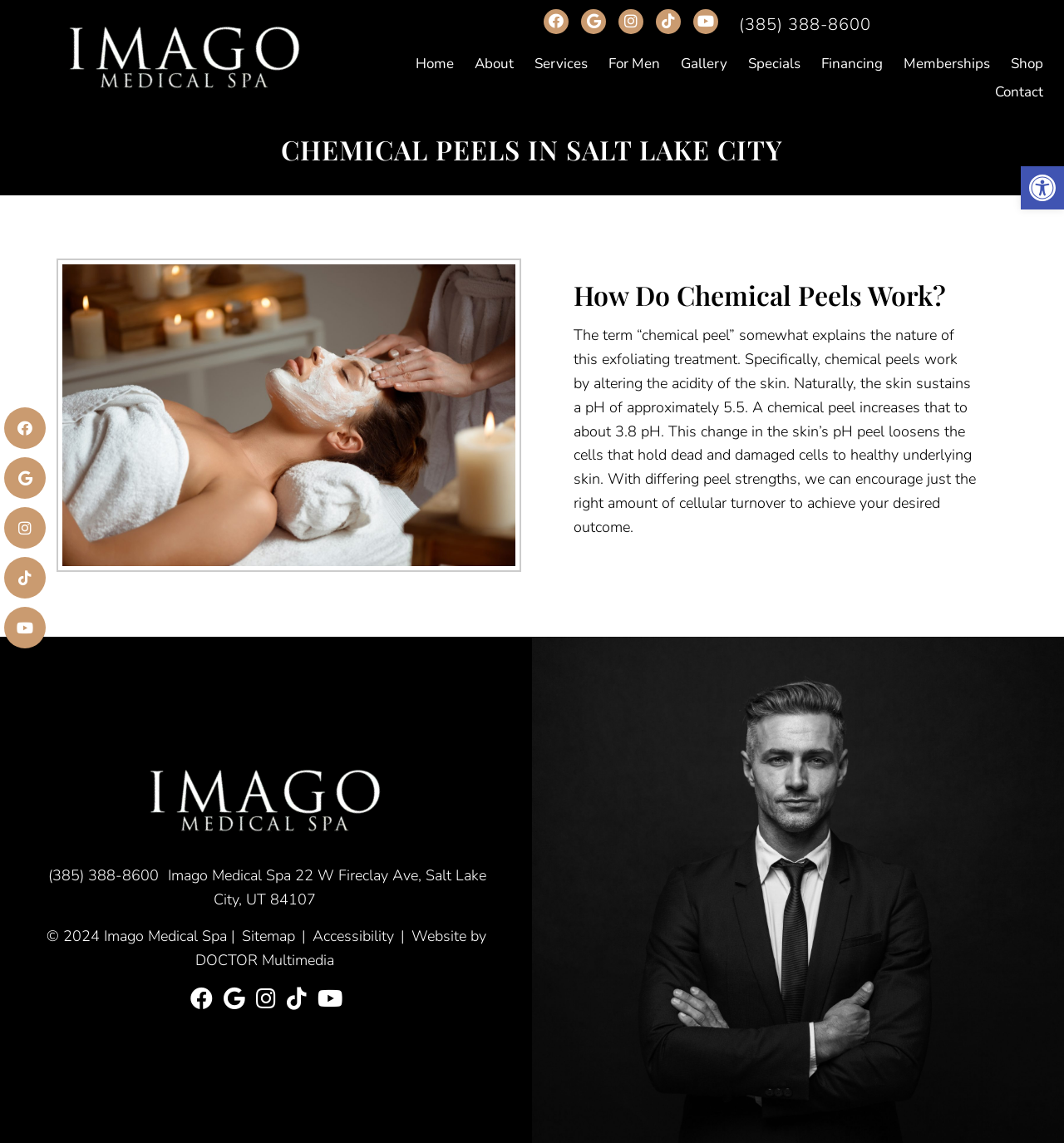Extract the bounding box coordinates of the UI element described: "Gallery". Provide the coordinates in the format [left, top, right, bottom] with values ranging from 0 to 1.

[0.632, 0.043, 0.691, 0.068]